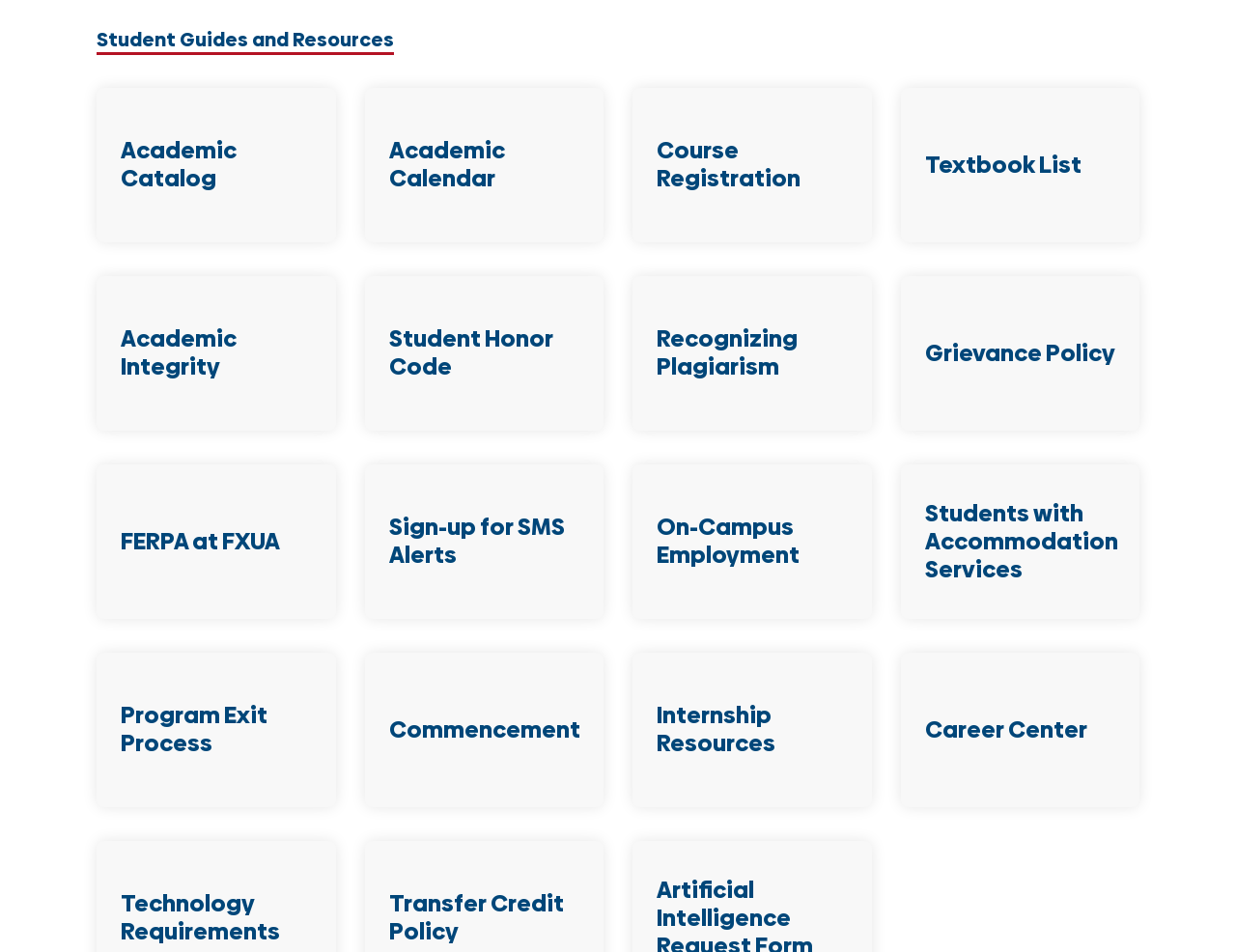Identify the bounding box coordinates of the region that needs to be clicked to carry out this instruction: "Learn about Academic Integrity". Provide these coordinates as four float numbers ranging from 0 to 1, i.e., [left, top, right, bottom].

[0.098, 0.34, 0.191, 0.401]